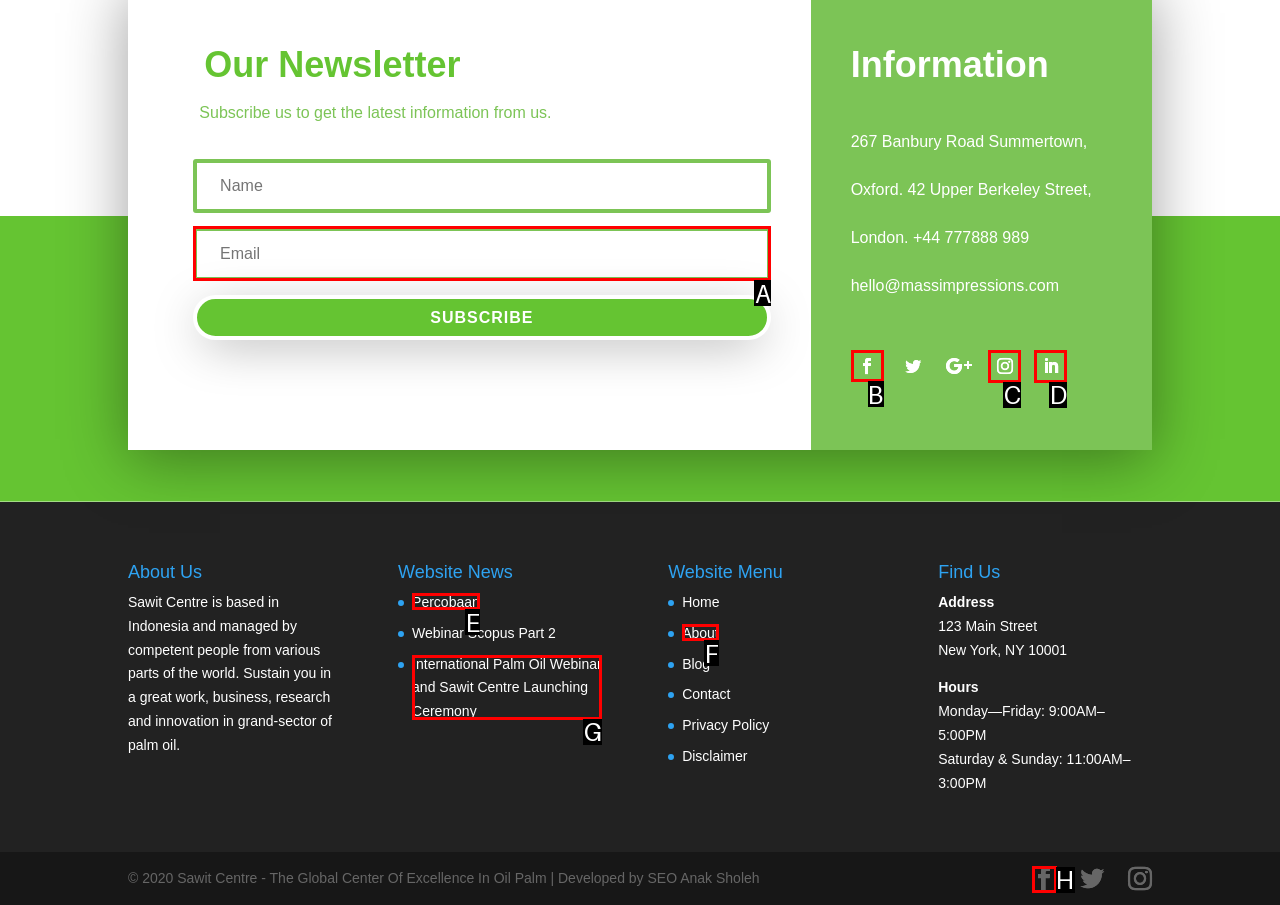Select the UI element that should be clicked to execute the following task: Find us on social media
Provide the letter of the correct choice from the given options.

B